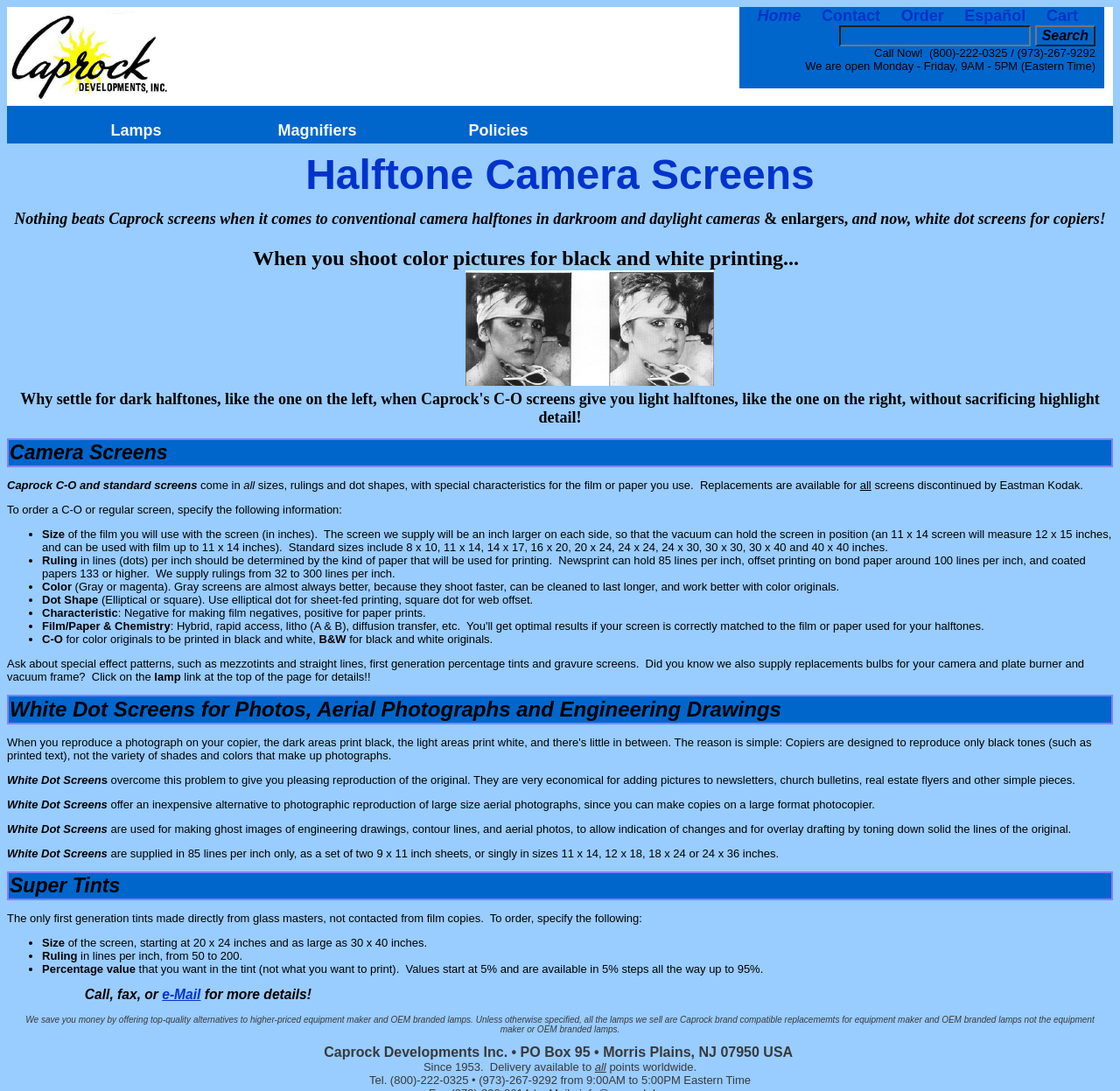What is the phone number to call for inquiries?
Offer a detailed and full explanation in response to the question.

The phone number to call for inquiries is displayed on the webpage as 'Call Now! (800)-222-0325 / (973)-267-9292'.